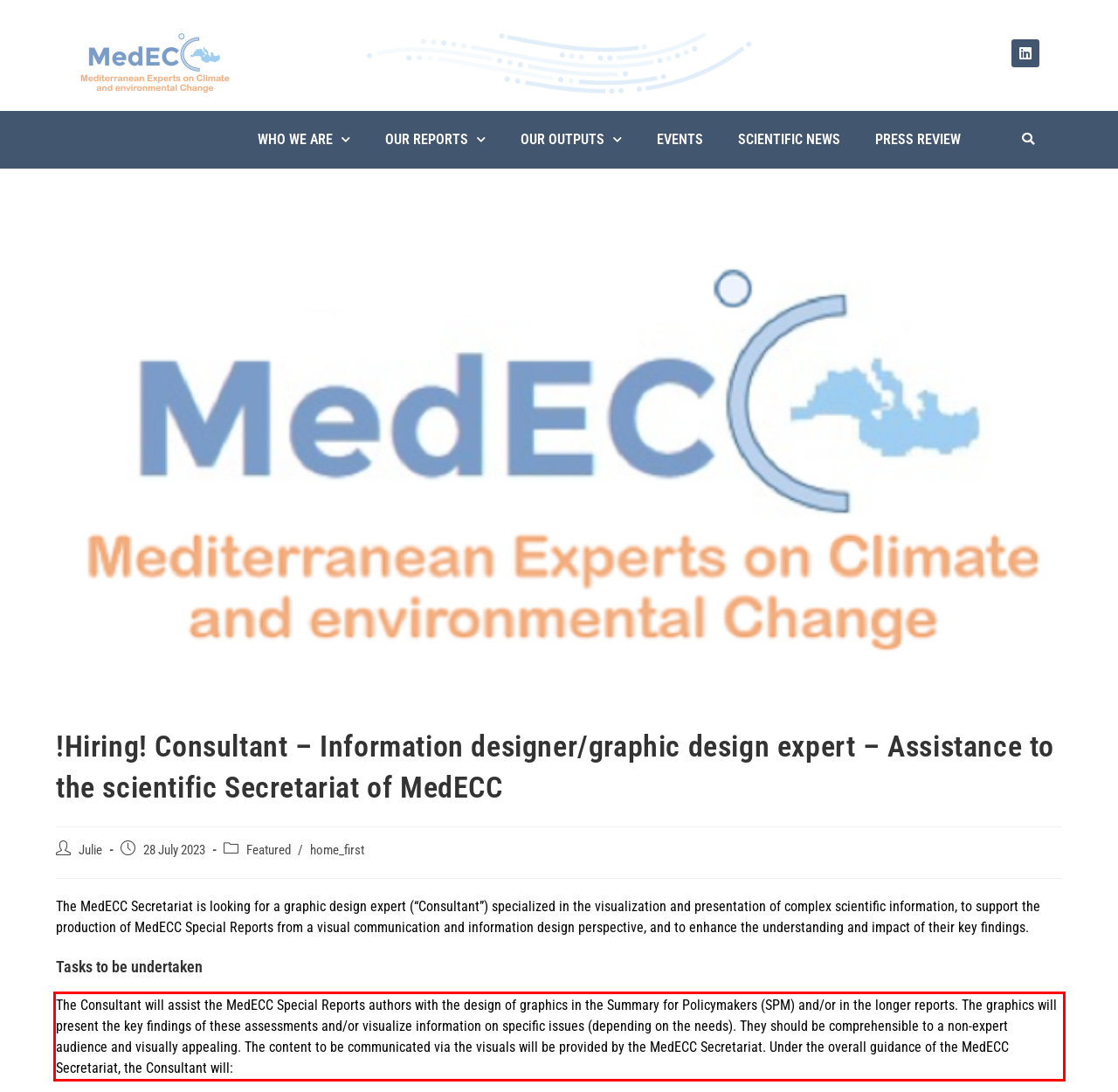Review the screenshot of the webpage and recognize the text inside the red rectangle bounding box. Provide the extracted text content.

The Consultant will assist the MedECC Special Reports authors with the design of graphics in the Summary for Policymakers (SPM) and/or in the longer reports. The graphics will present the key findings of these assessments and/or visualize information on specific issues (depending on the needs). They should be comprehensible to a non-expert audience and visually appealing. The content to be communicated via the visuals will be provided by the MedECC Secretariat. Under the overall guidance of the MedECC Secretariat, the Consultant will: